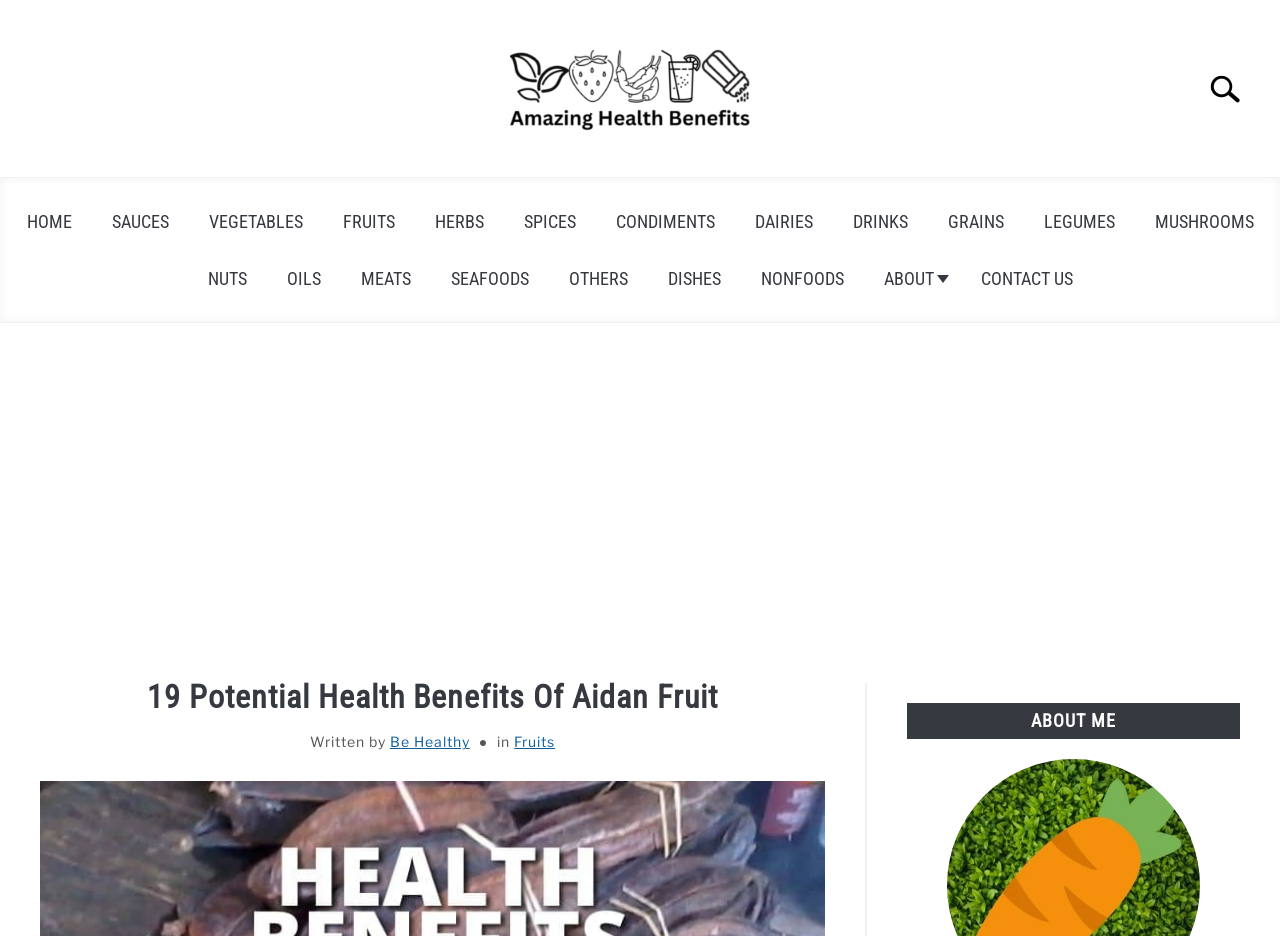Explain the contents of the webpage comprehensively.

The webpage is about the potential health benefits of Aidan fruit. At the top, there is a navigation menu with 14 links, including "HOME", "SAUCES", "VEGETABLES", "FRUITS", and others, aligned horizontally across the page. Below the navigation menu, there is a table with a link "Amazing Health Benefits" accompanied by an image, and another link "Search" with a text input field labeled "Search for:".

On the left side of the page, there is a vertical list of 12 links, including "NUTS", "OILS", "MEATS", and others. On the right side of the page, there is an advertisement iframe that takes up most of the vertical space.

In the main content area, there is a heading "19 Potential Health Benefits Of Aidan Fruit" followed by a subheading "Written by" and a link "Be Healthy". Below this, there is a text "in" and a link "Fruits". Further down, there is a heading "ABOUT ME" located at the bottom right corner of the page.

Overall, the webpage has a simple layout with a focus on providing information about the health benefits of Aidan fruit, along with navigation menus and an advertisement on the side.